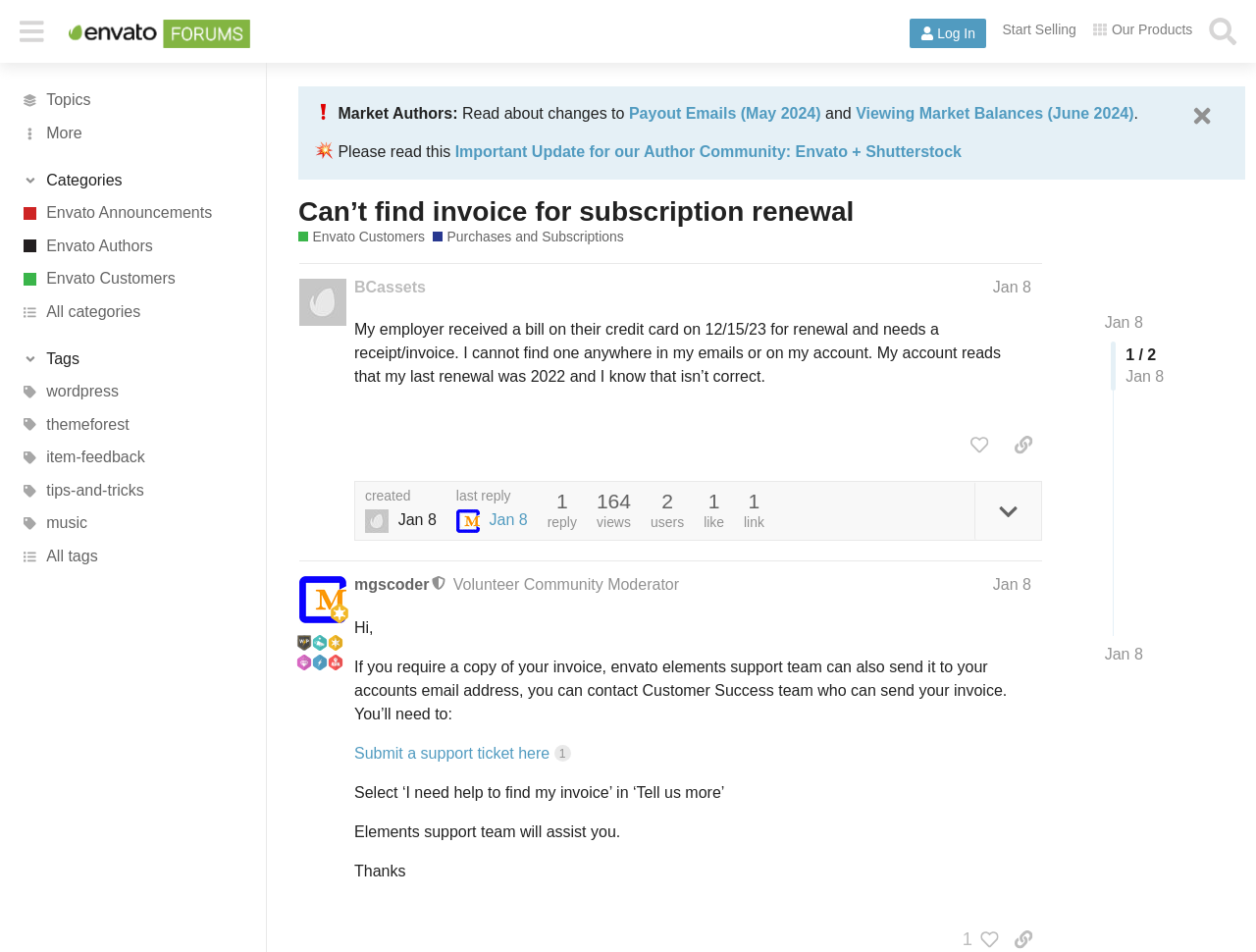What is the date of the last reply?
Respond with a short answer, either a single word or a phrase, based on the image.

Jan 8